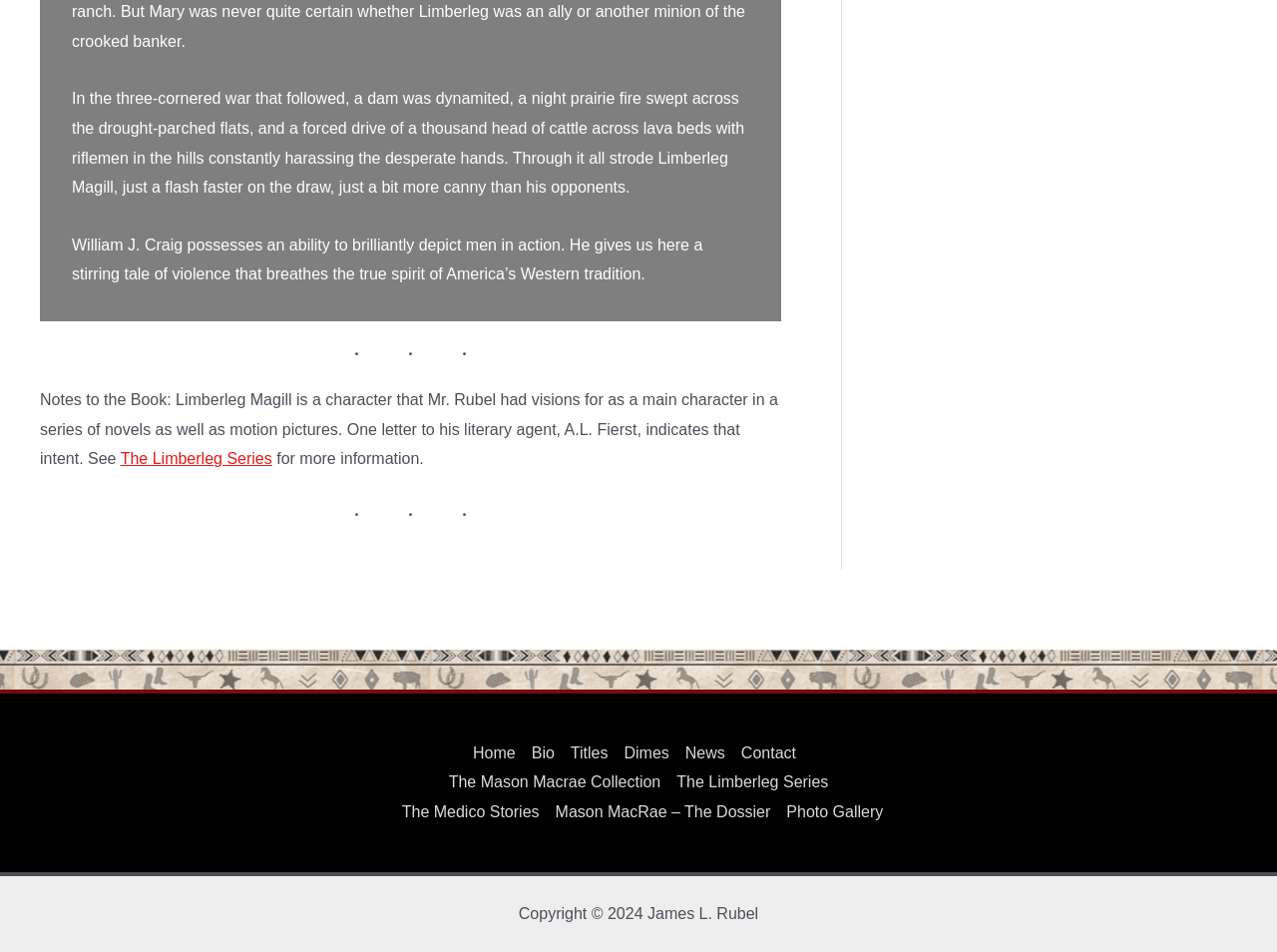Could you indicate the bounding box coordinates of the region to click in order to complete this instruction: "Check the copyright information".

[0.406, 0.951, 0.594, 0.968]